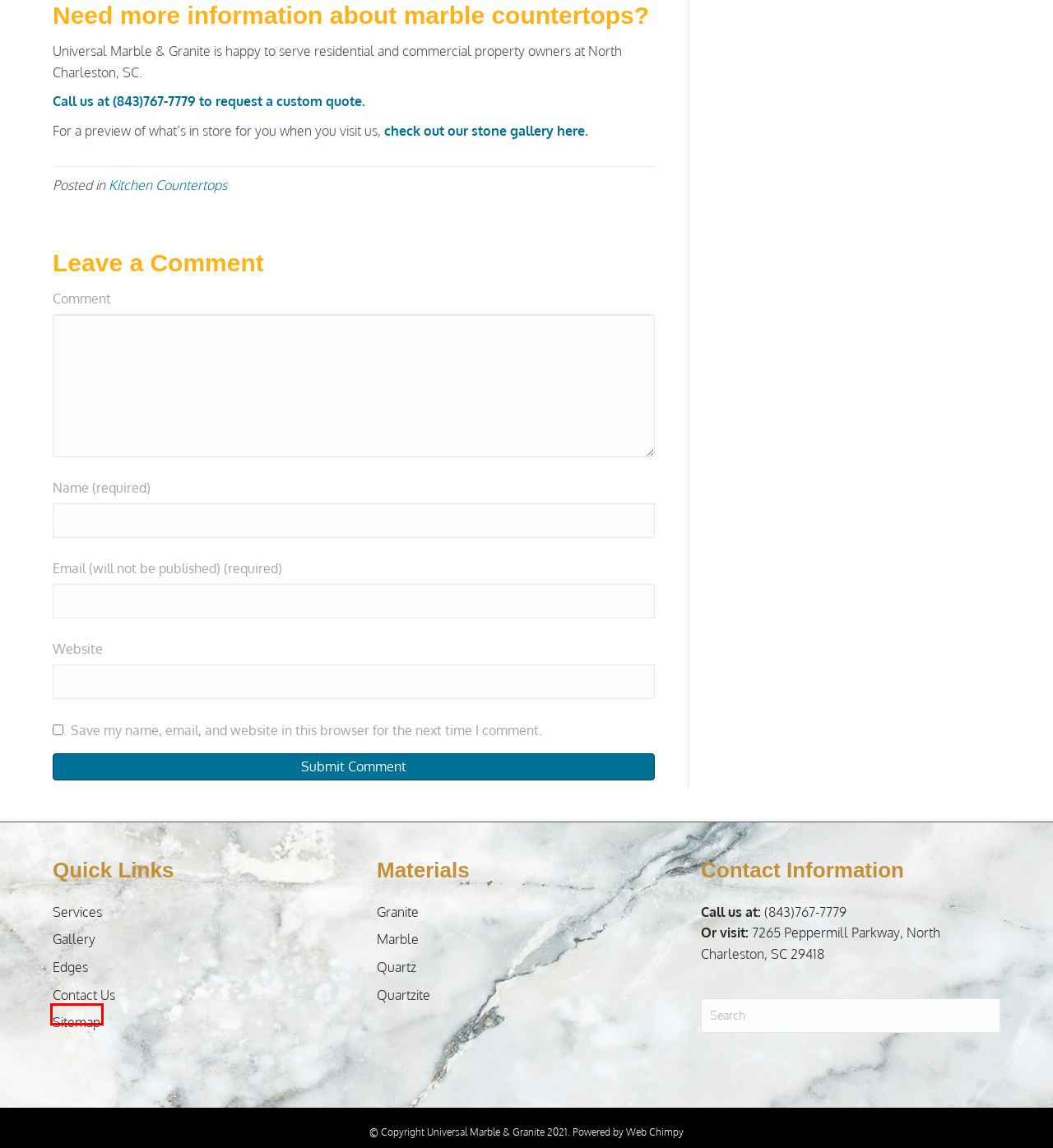Analyze the screenshot of a webpage featuring a red rectangle around an element. Pick the description that best fits the new webpage after interacting with the element inside the red bounding box. Here are the candidates:
A. Cambria Designs Palette By Universal Marble & Granite
B. Premium granite countertops and Quartz Stone in Charleston SC
C. Lead Generation & Marketing for Small Businesses | Web Chimpy
D. Expert Insights and Inspiration for Timeless Granite Designs
E. The best Charleston County Kitchen Remodeling & Bathroom
F. porcelain countertops , Sinks & home Tops in Charleston
G. Kitchen Countertops | Universal Marble
H. Sitemap | Universal Marble and Granite

H